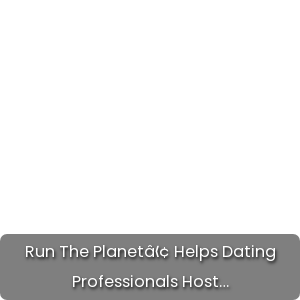Using details from the image, please answer the following question comprehensively:
What is the primary method of networking on the platform?

According to the caption, the platform specializes in providing a platform for video networking, which indicates that the primary method of networking on the platform is through video-based connections and interactions.